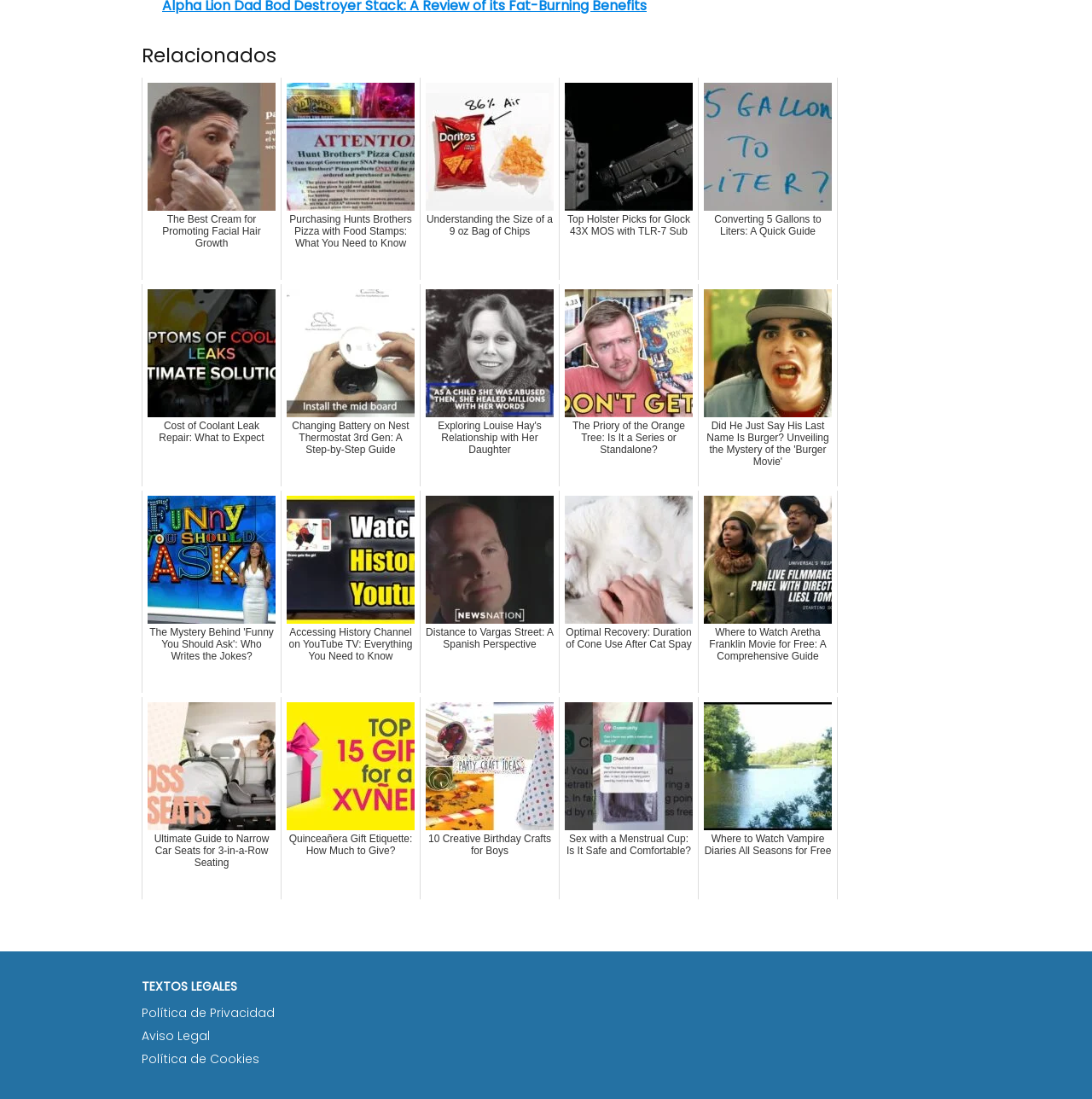Identify the bounding box coordinates of the clickable region to carry out the given instruction: "View the legal notice".

[0.13, 0.935, 0.192, 0.951]